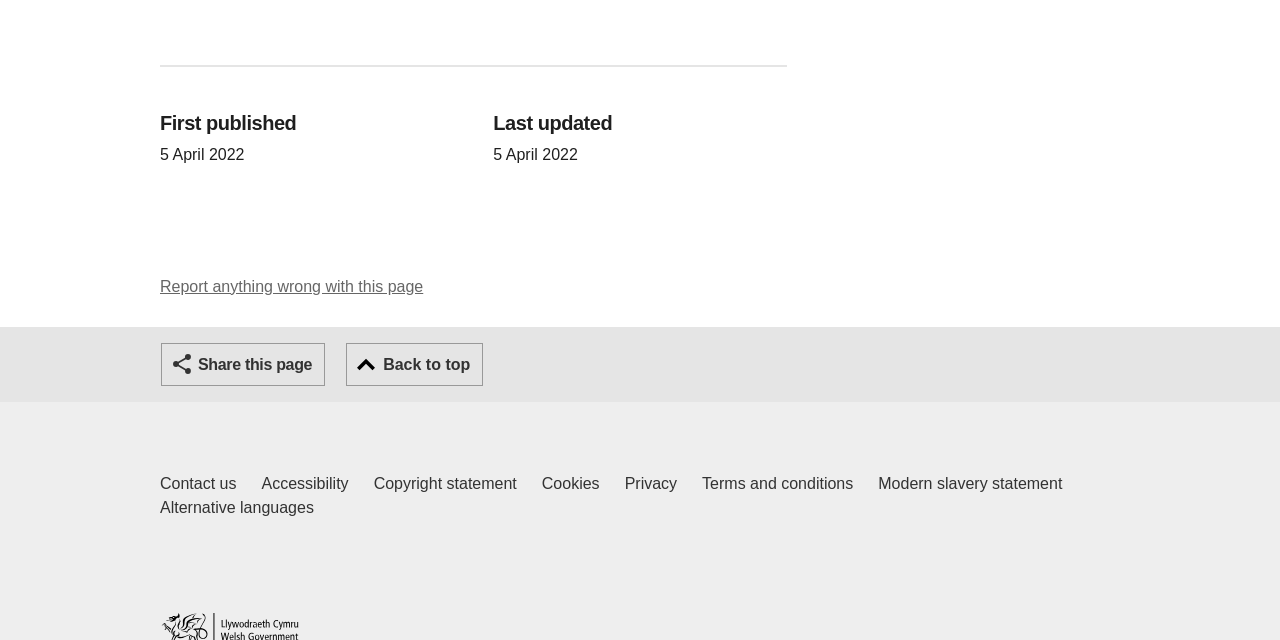Pinpoint the bounding box coordinates of the clickable element needed to complete the instruction: "Report anything wrong with this page". The coordinates should be provided as four float numbers between 0 and 1: [left, top, right, bottom].

[0.125, 0.434, 0.331, 0.46]